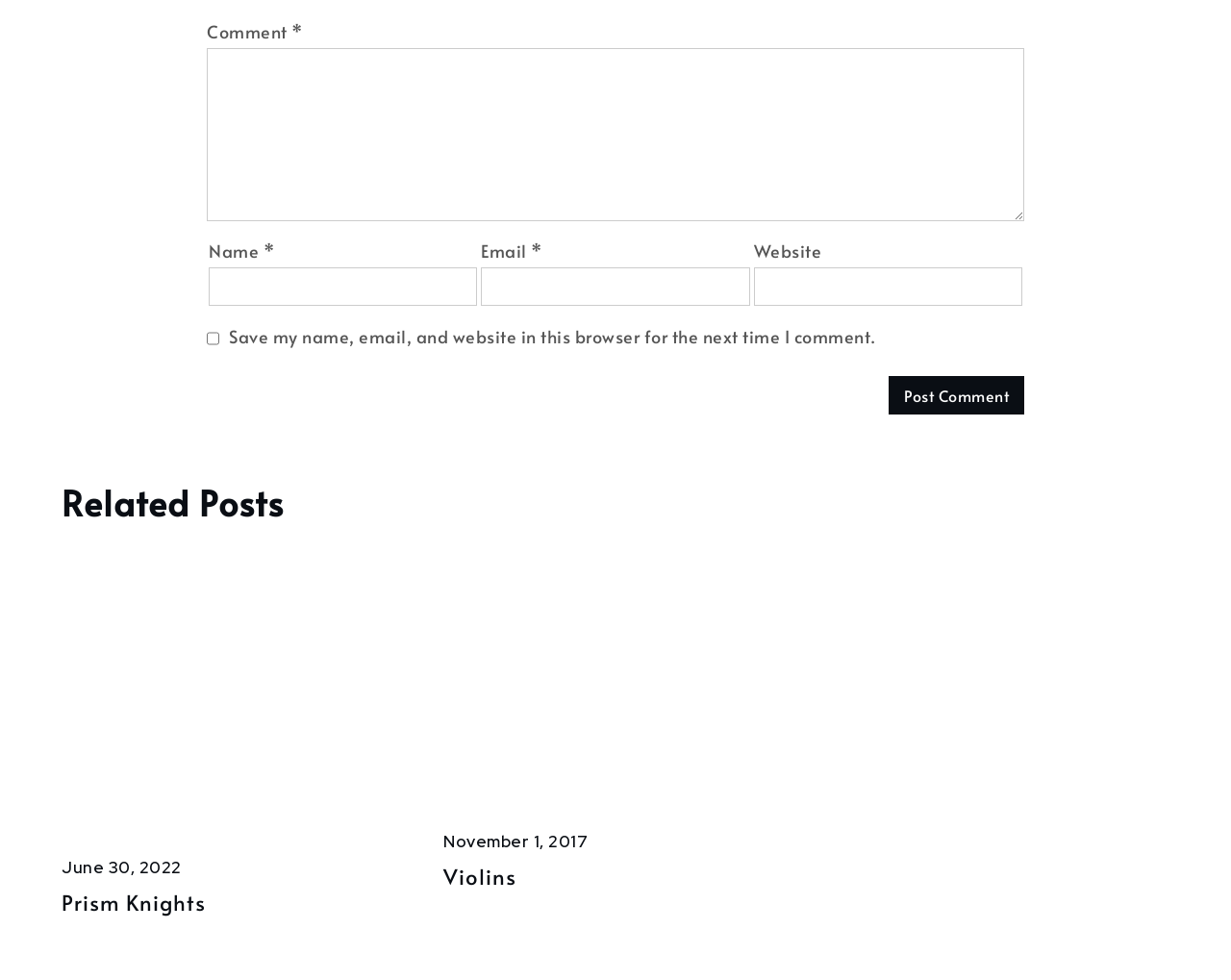Respond to the following query with just one word or a short phrase: 
What is the purpose of the textboxes?

Commenting